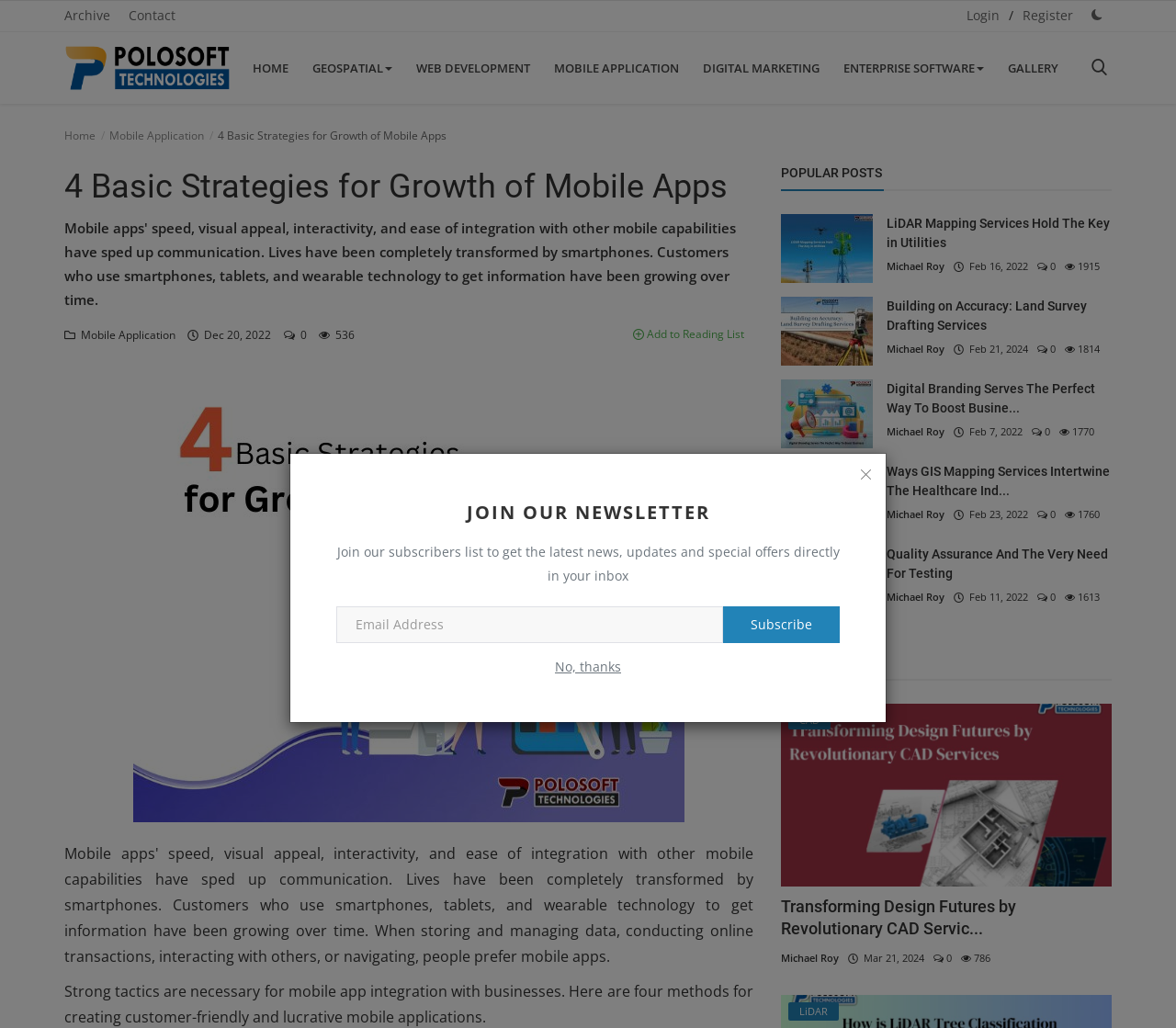Describe all the visual and textual components of the webpage comprehensively.

This webpage is about a blog post titled "4 Basic Strategies for Growth of Mobile Apps" on the Polosoft blog. At the top, there is a navigation menu with links to "Archive", "Contact", "Login", and "Register" on the right side, and a logo on the left side. Below the navigation menu, there are several links to different sections of the website, including "HOME", "GEOSPATIAL", "WEB DEVELOPMENT", "MOBILE APPLICATION", "DIGITAL MARKETING", and "ENTERPRISE SOFTWARE".

The main content of the webpage is the blog post, which has a heading and a brief introduction that discusses how mobile apps have transformed lives. The introduction is followed by a link to a "Mobile Application" page and a date "Dec 20, 2022". There is also an image related to the blog post.

Below the introduction, there is a section of text that discusses the importance of strong tactics for mobile app integration with businesses and provides four methods for creating customer-friendly and lucrative mobile applications.

On the right side of the webpage, there is a section titled "JOIN OUR NEWSLETTER" where users can enter their email address to subscribe to the newsletter. There are also two buttons, "Subscribe" and "No, thanks".

At the bottom of the webpage, there is a section titled "POPULAR POSTS" that lists several blog posts with images, headings, and links to the posts. Each post has a date and a number of views. The posts are listed in a vertical column, with the most recent post at the top.